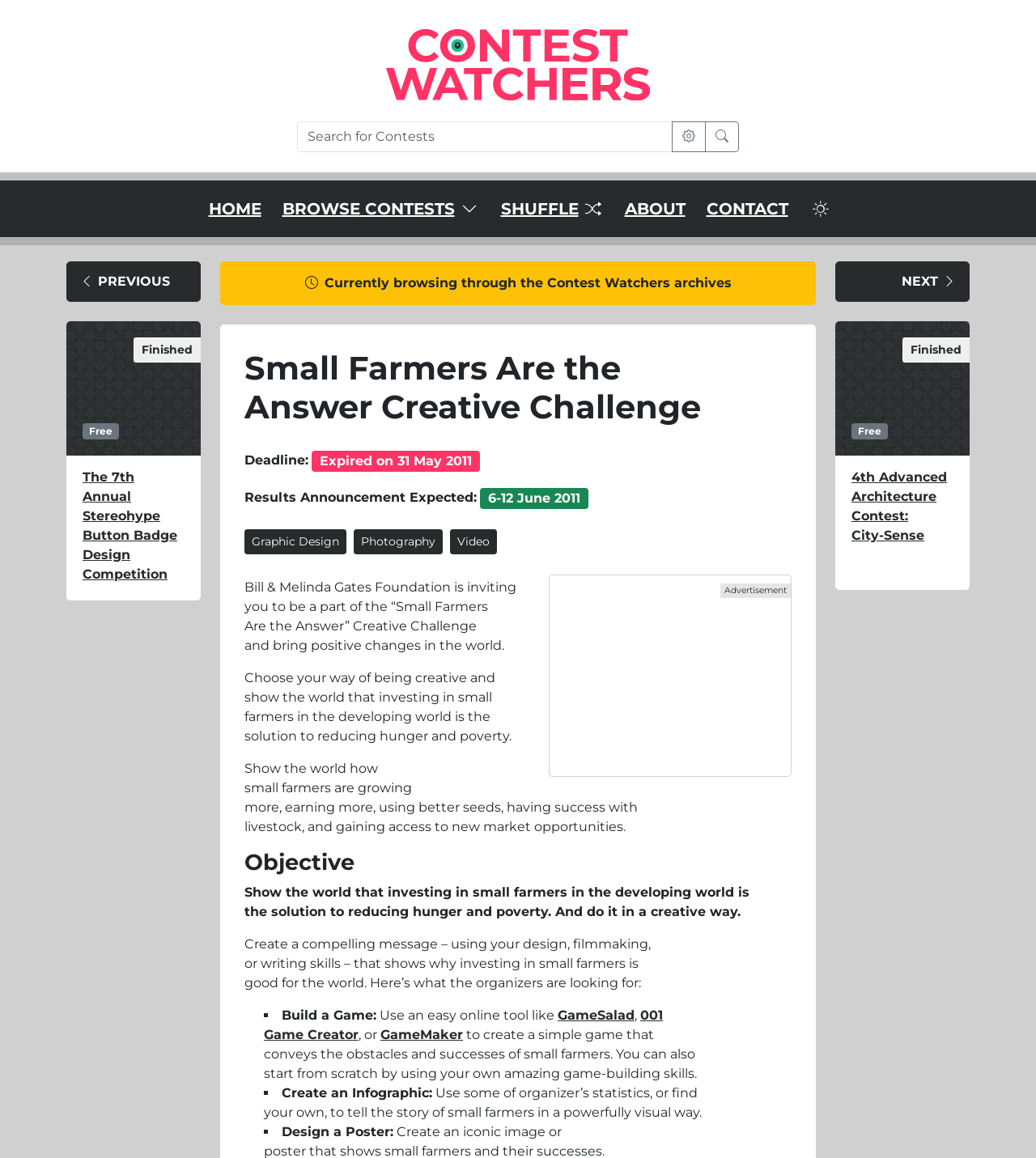Determine the bounding box coordinates for the HTML element mentioned in the following description: "Borneo Packages". The coordinates should be a list of four floats ranging from 0 to 1, represented as [left, top, right, bottom].

None